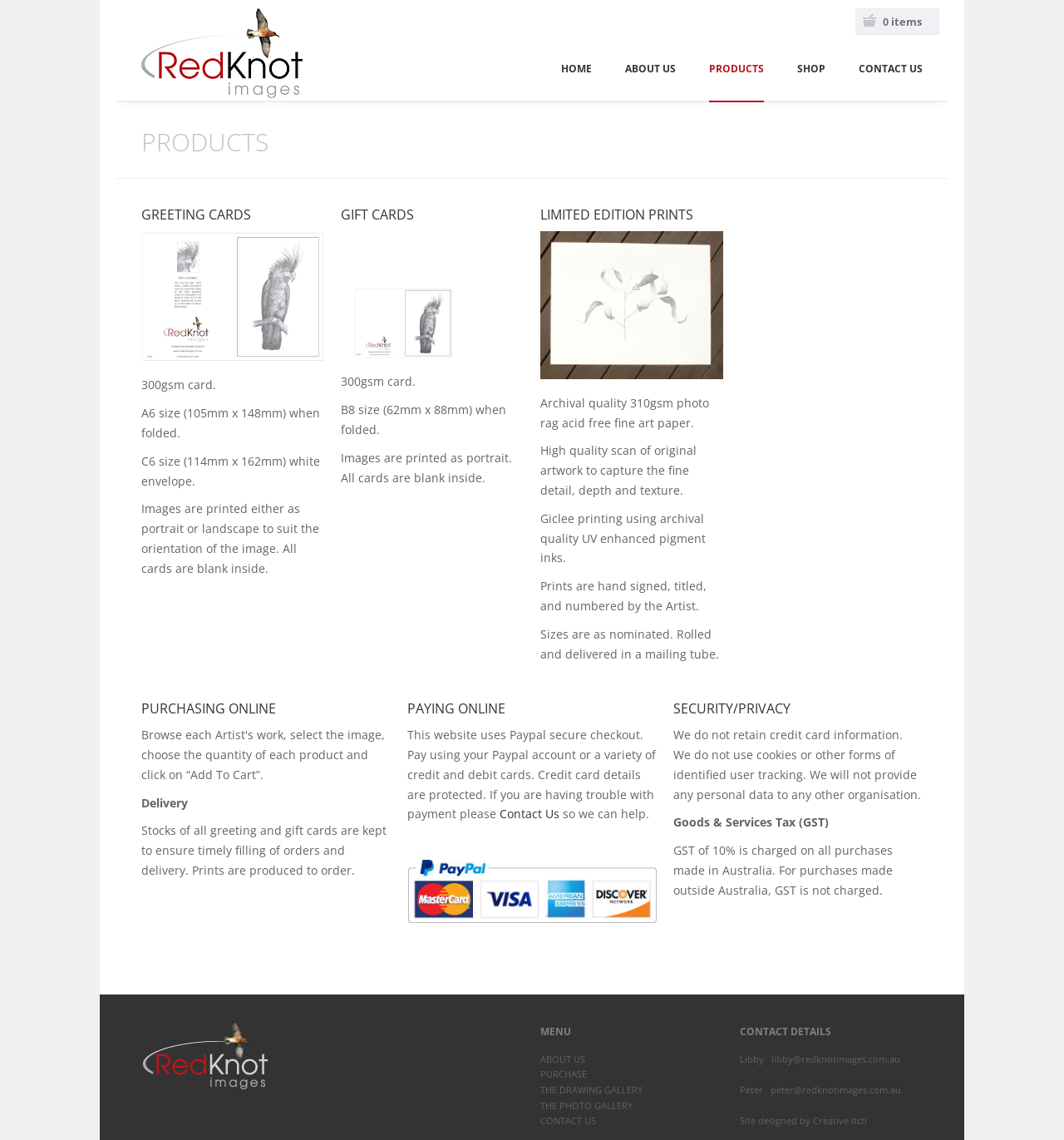Show the bounding box coordinates of the region that should be clicked to follow the instruction: "pay with paypal."

[0.383, 0.811, 0.617, 0.821]